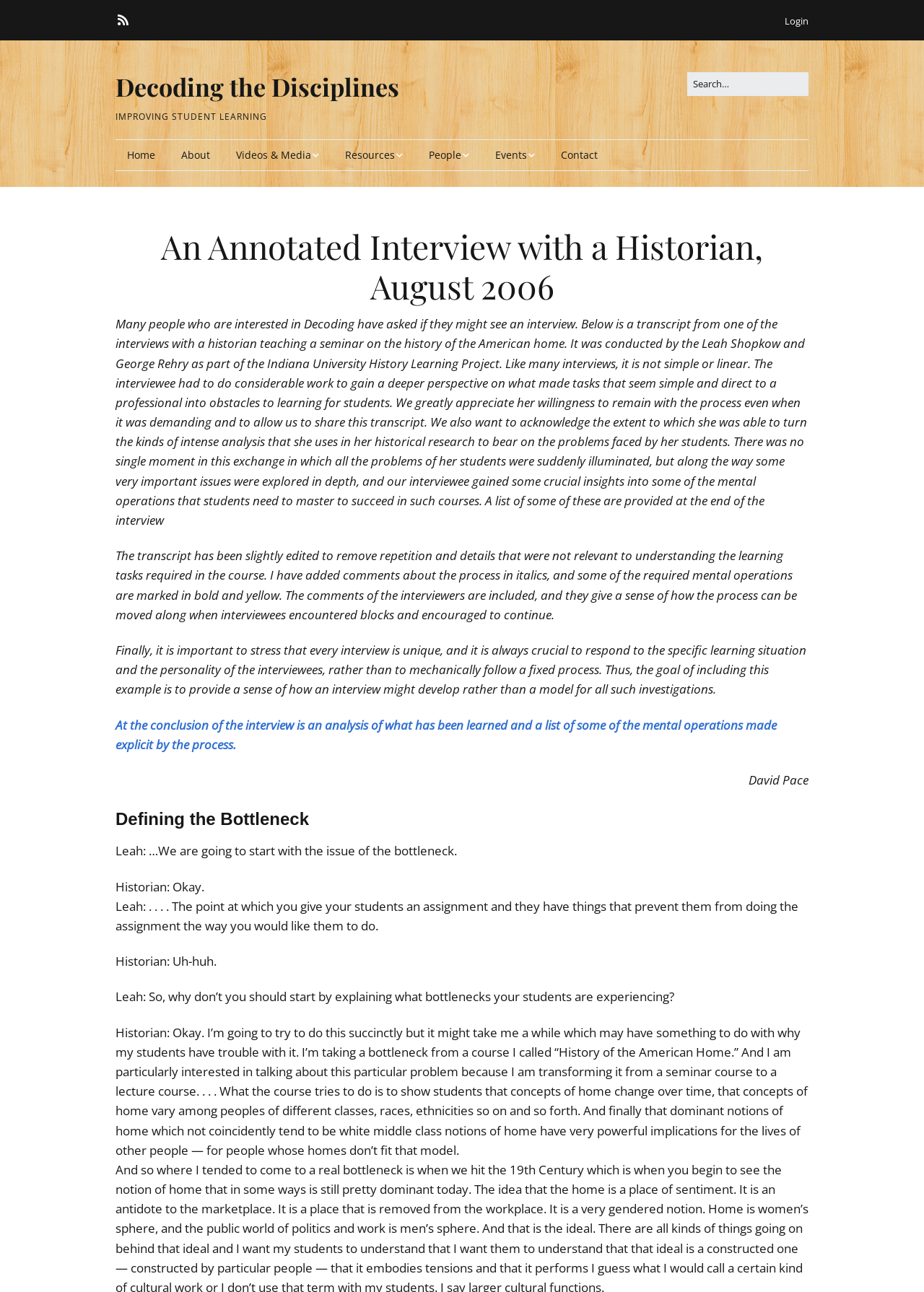Could you locate the bounding box coordinates for the section that should be clicked to accomplish this task: "Read the 'An Annotated Interview with a Historian, August 2006' article".

[0.125, 0.175, 0.875, 0.237]